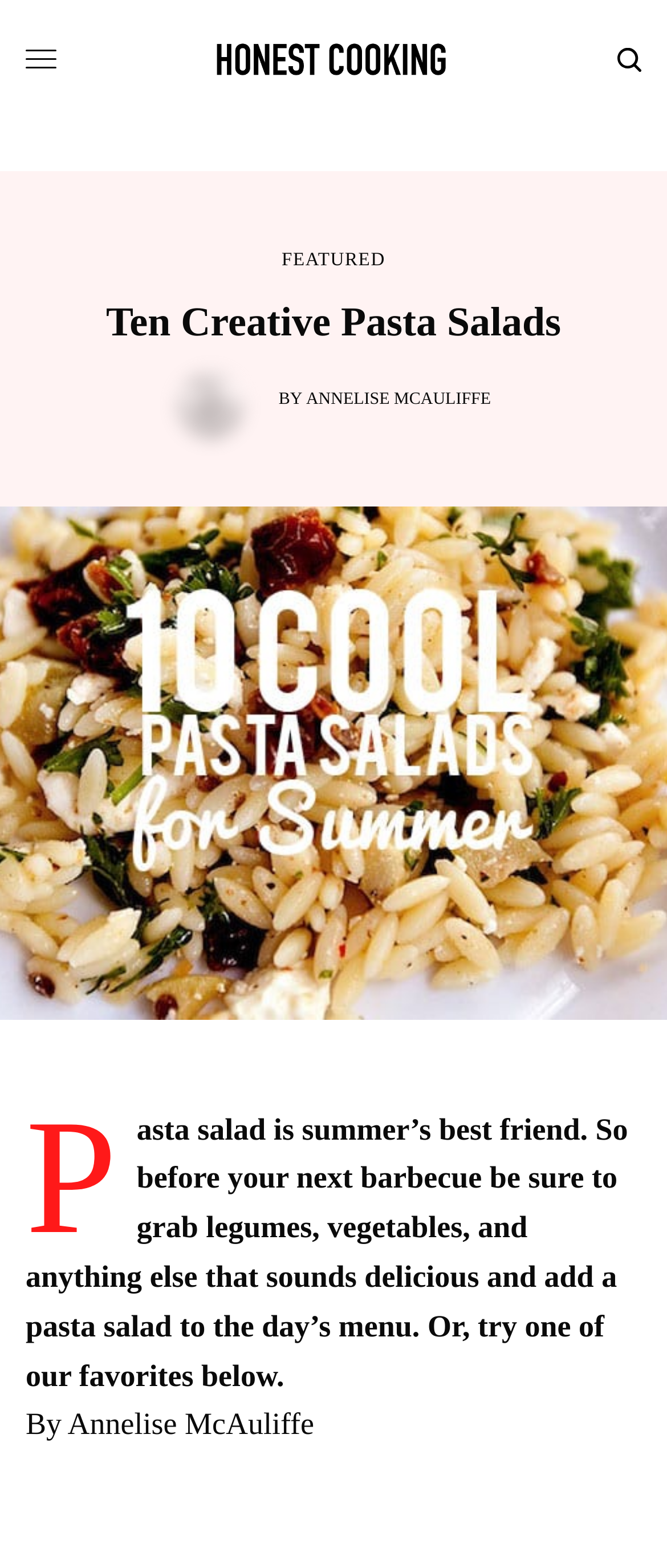Write an elaborate caption that captures the essence of the webpage.

The webpage is about creative pasta salads, with a focus on summer recipes. At the top left, there is a link to "Honest Cooking" accompanied by an image with the same name. On the top right, there is a small image with no description. Below this, there is a header section with a heading that reads "Ten Creative Pasta Salads". 

To the right of the header, there is a link labeled "FEATURED". Below the header, there is an image, followed by a text that reads "BY" and a link to the author's name, "ANNELISE MCAULIFFE". 

The main content of the webpage is a paragraph of text that describes the benefits of pasta salads in summer and suggests adding seasonal produce and dressing to make a delicious pasta salad. It also invites readers to try one of the featured recipes below. The author's name, "Annelise McAuliffe", is mentioned again at the bottom of the page.